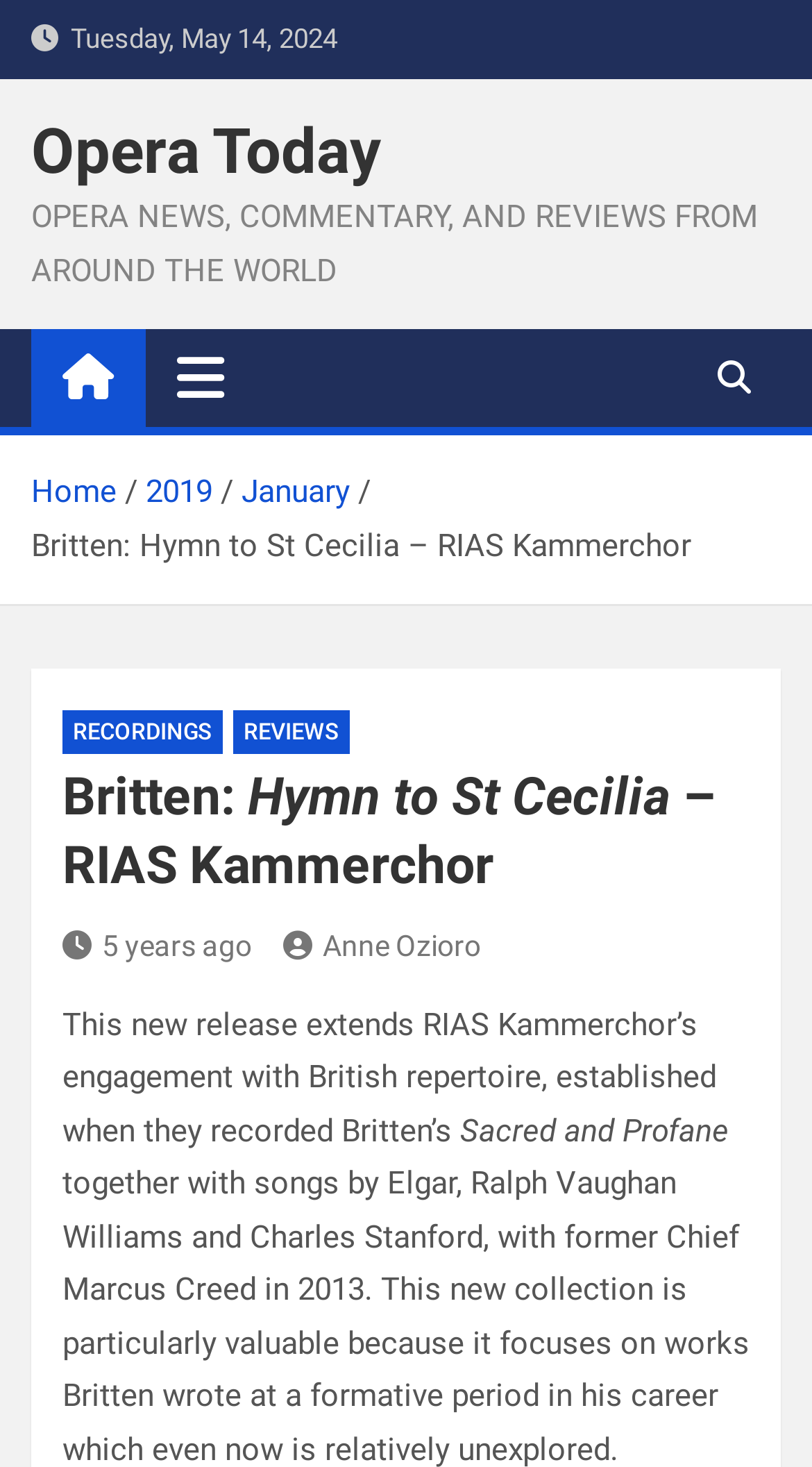Please determine the bounding box coordinates of the element to click in order to execute the following instruction: "Click the Opera Today link". The coordinates should be four float numbers between 0 and 1, specified as [left, top, right, bottom].

[0.038, 0.078, 0.469, 0.128]